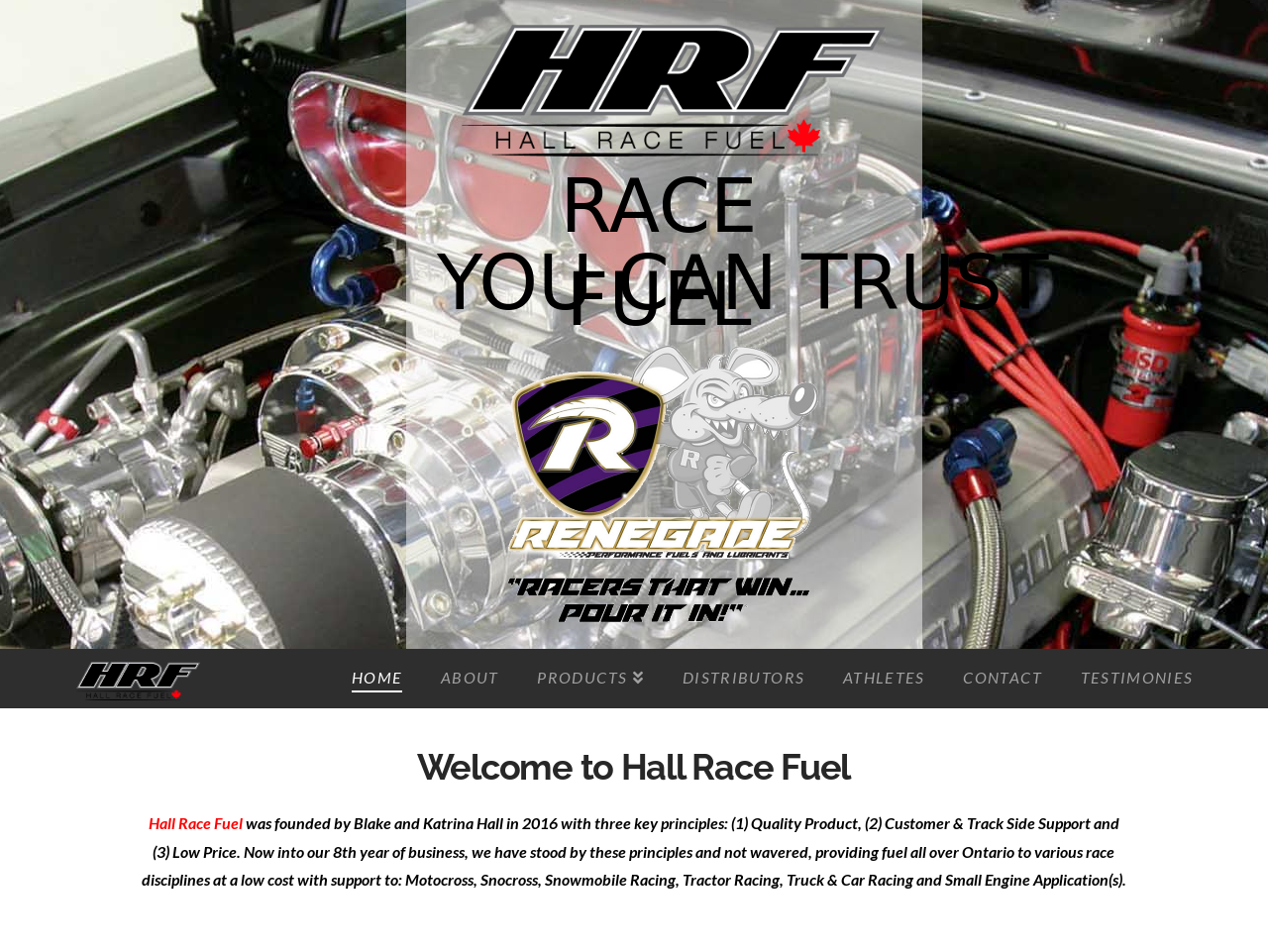Locate the bounding box coordinates of the region to be clicked to comply with the following instruction: "visit ABOUT page". The coordinates must be four float numbers between 0 and 1, in the form [left, top, right, bottom].

[0.332, 0.682, 0.408, 0.744]